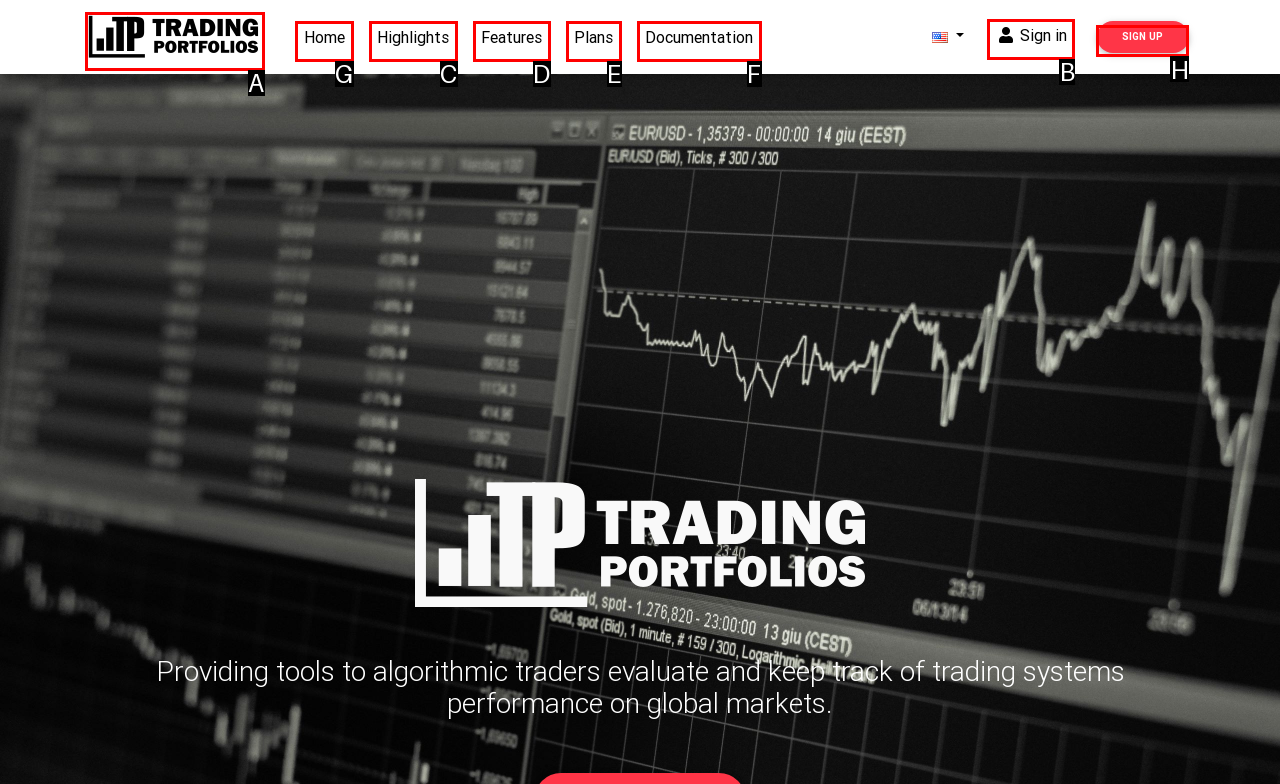Tell me which letter corresponds to the UI element that will allow you to Click on the Home link. Answer with the letter directly.

G